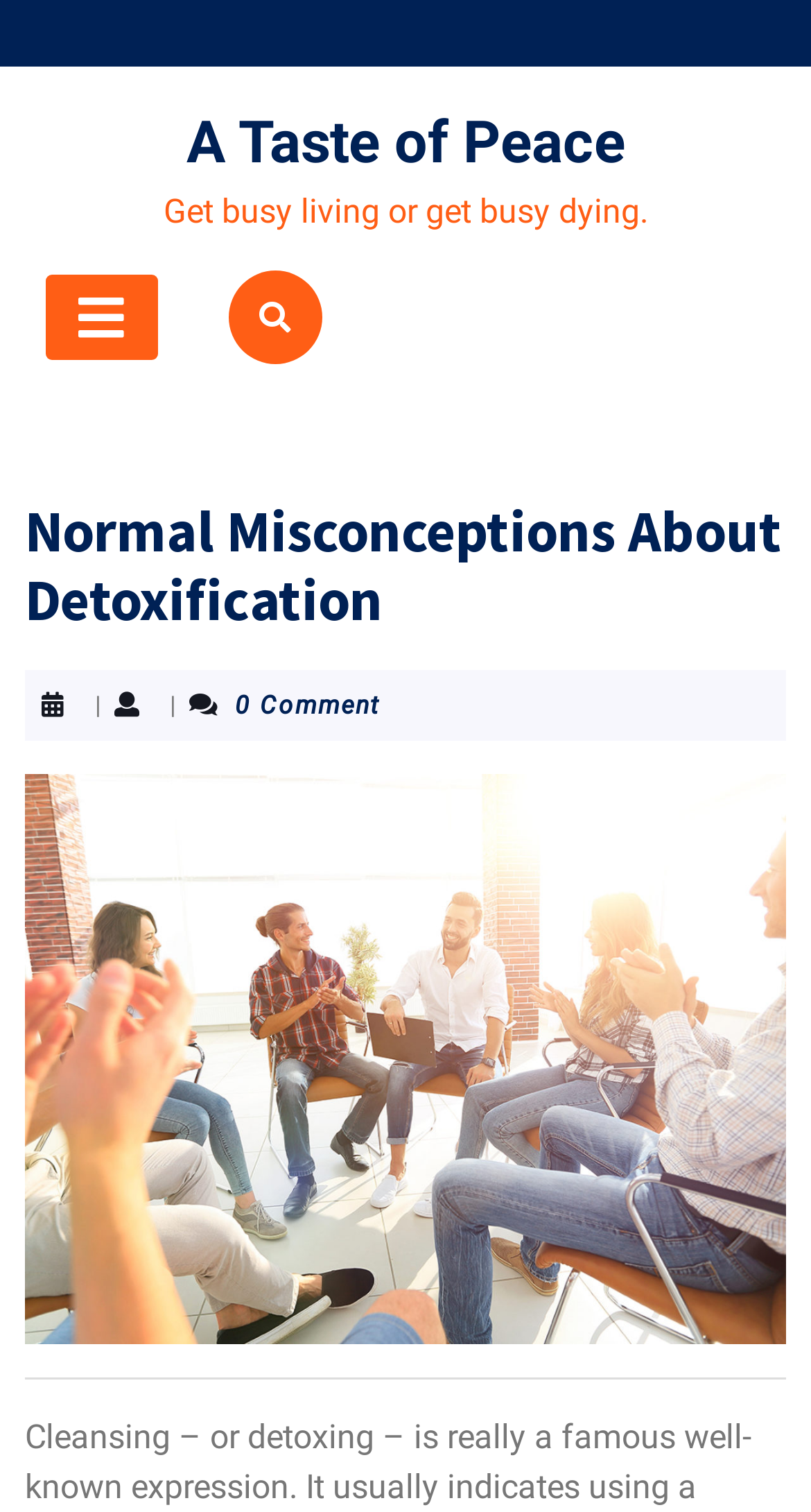What is the icon on the open button?
Refer to the image and respond with a one-word or short-phrase answer.

